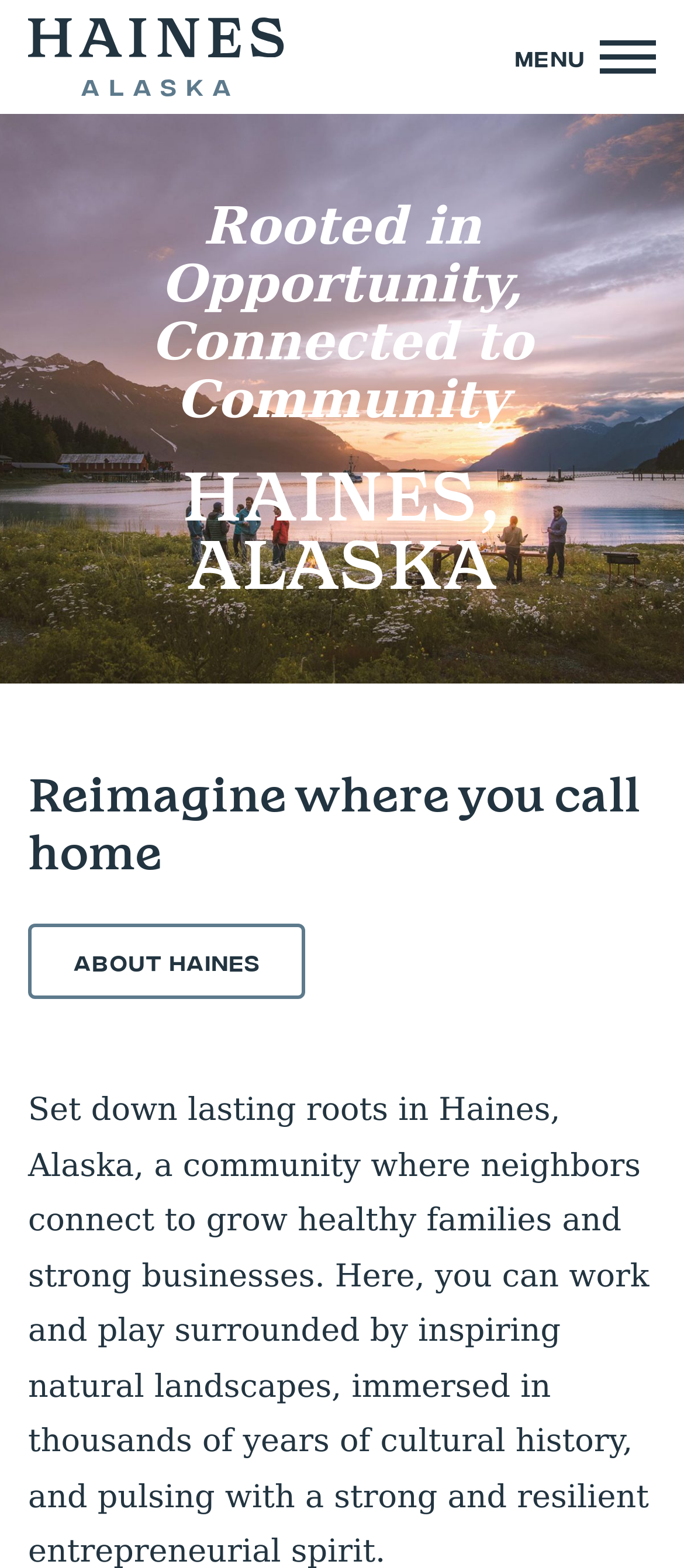Give a short answer using one word or phrase for the question:
What is the theme of the community?

Opportunity and Community